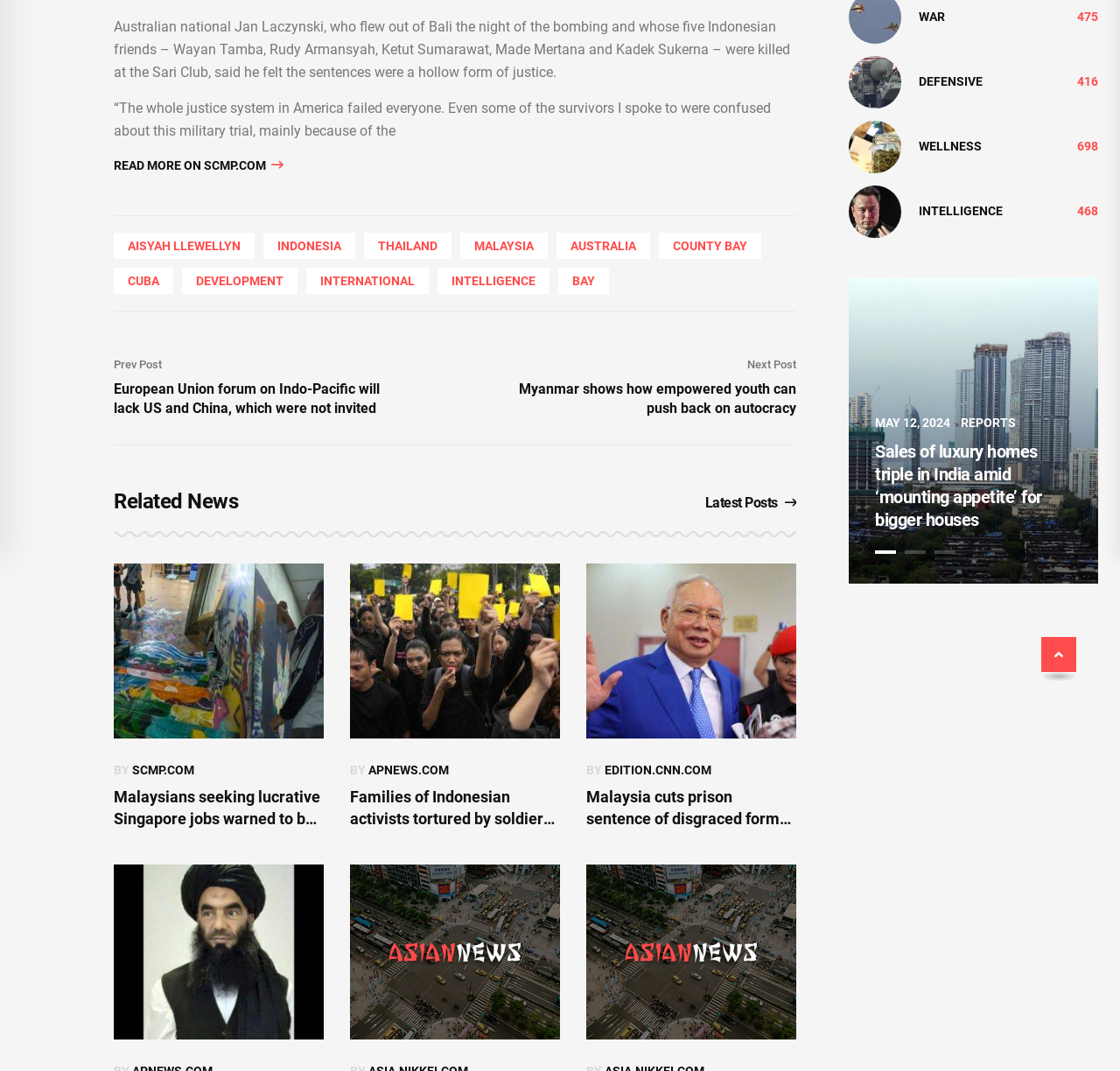Find the bounding box coordinates of the UI element according to this description: "Malaysia".

[0.411, 0.217, 0.489, 0.241]